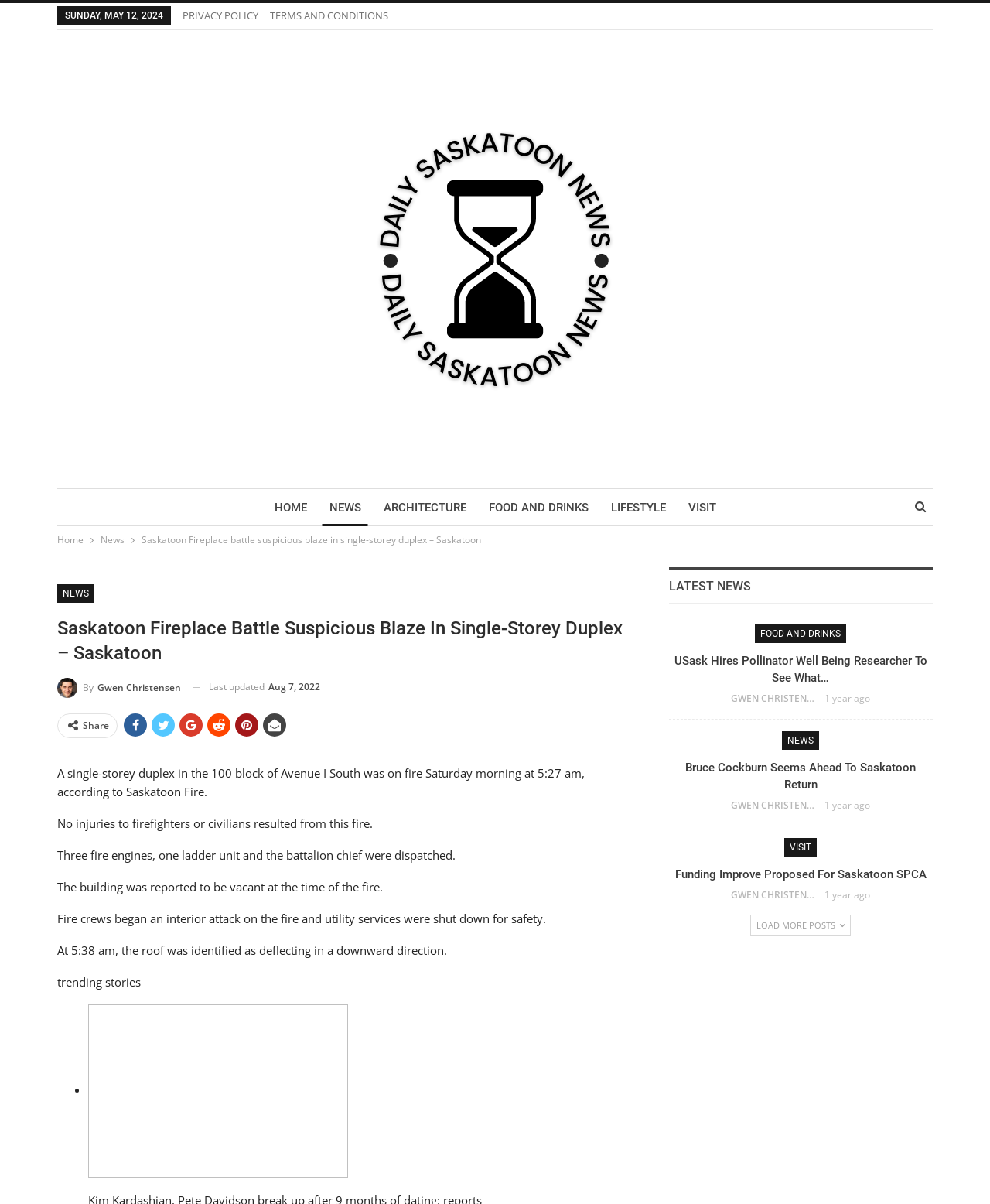Locate and extract the headline of this webpage.

Saskatoon Fireplace Battle Suspicious Blaze In Single-Storey Duplex – Saskatoon